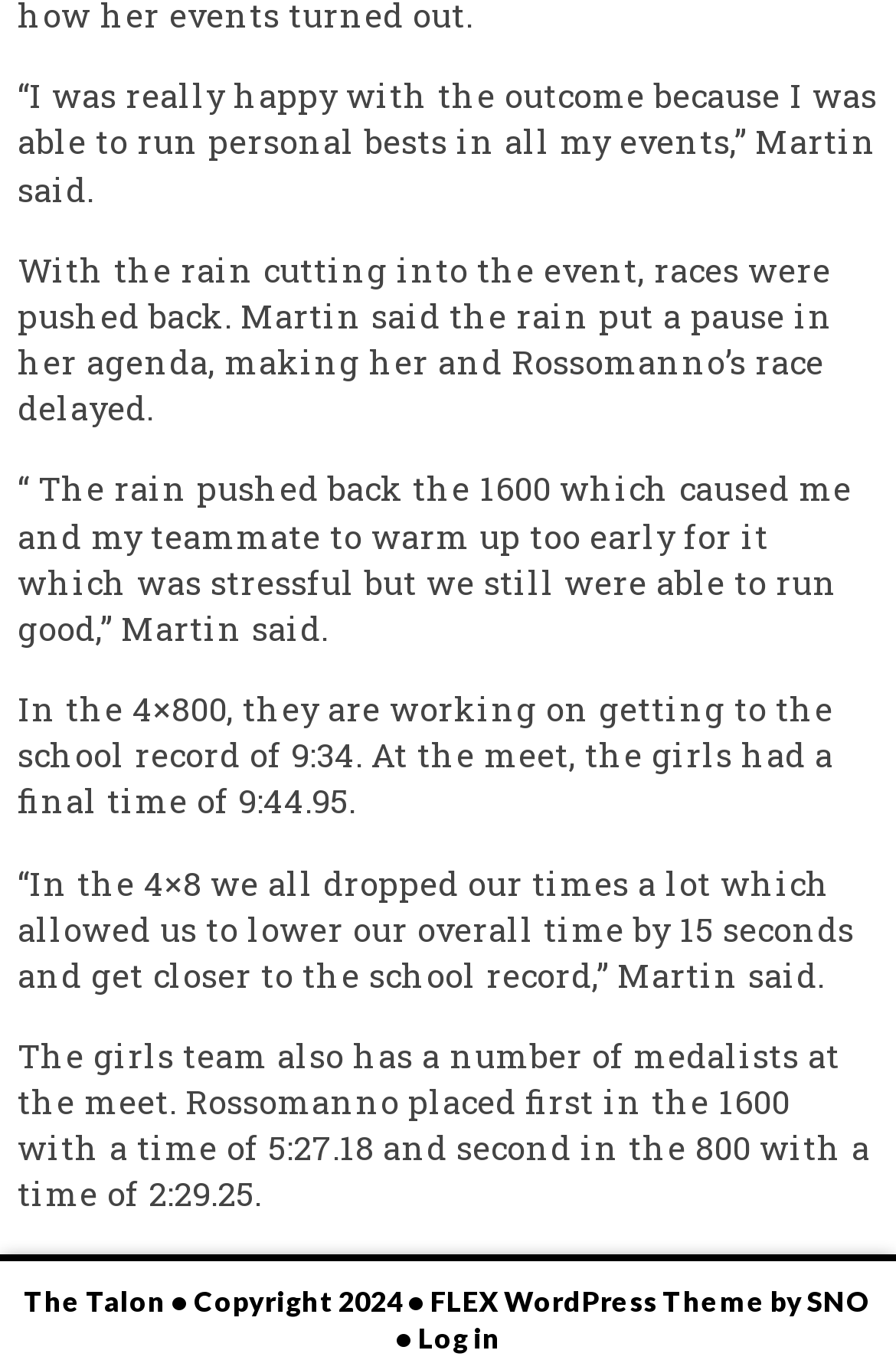Provide the bounding box coordinates of the HTML element this sentence describes: "The Talon".

[0.027, 0.944, 0.186, 0.969]